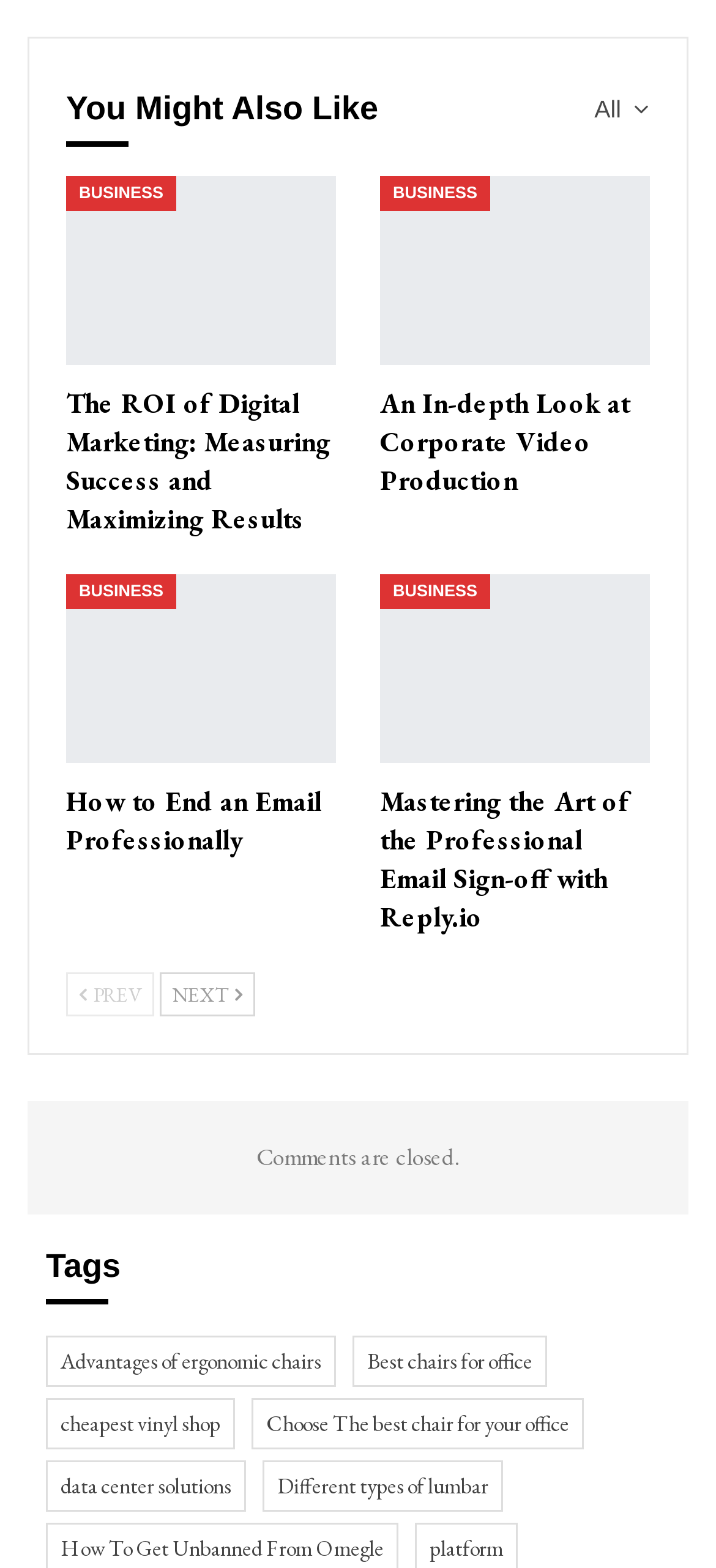Look at the image and answer the question in detail:
How many links are there with the text 'BUSINESS'?

There are three links with the text 'BUSINESS' on the webpage, located at [0.092, 0.113, 0.246, 0.135], [0.531, 0.113, 0.685, 0.135], and [0.092, 0.366, 0.246, 0.389] respectively.